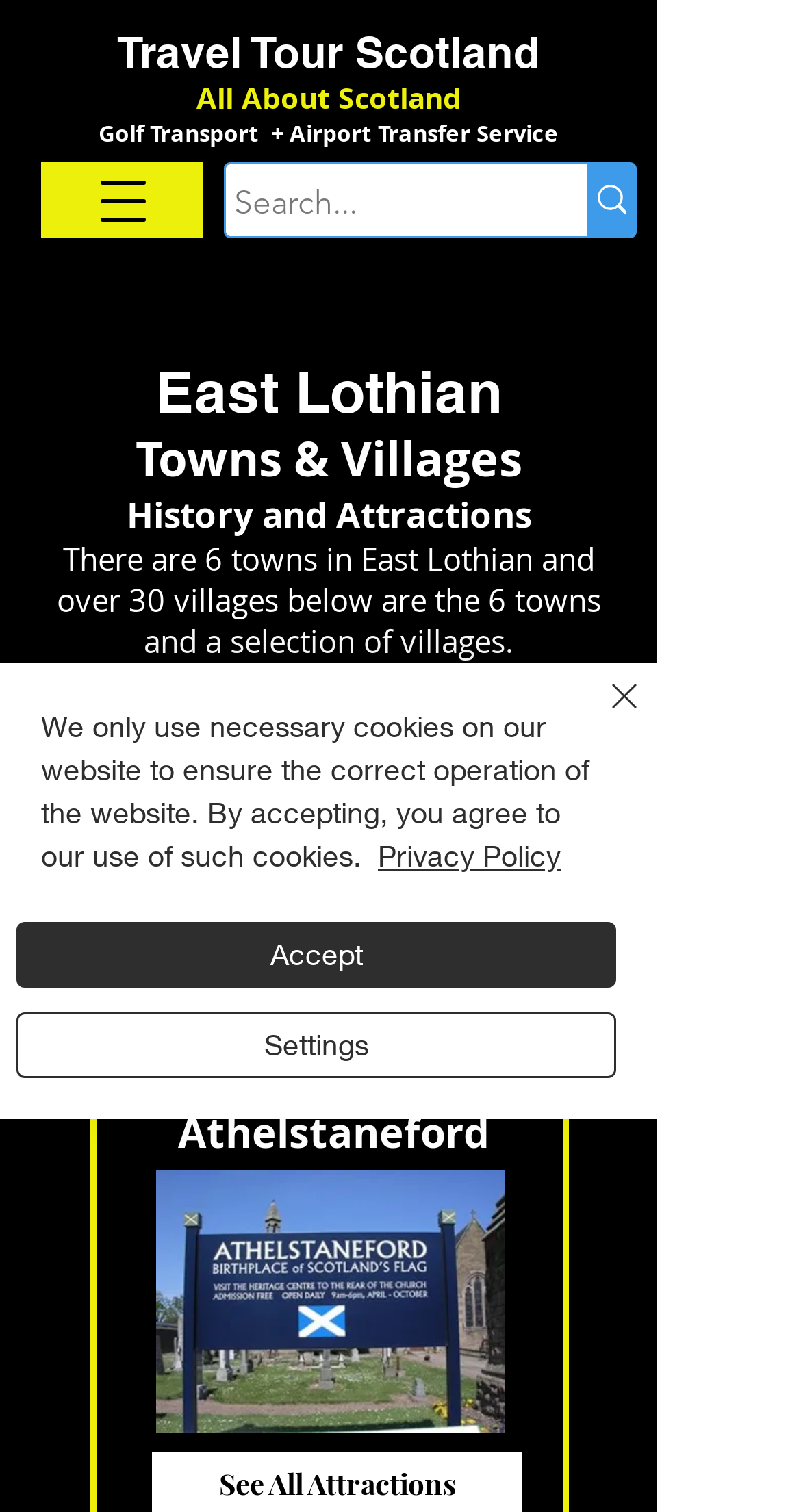Please find the bounding box for the UI component described as follows: "Privacy Policy".

[0.472, 0.554, 0.7, 0.577]